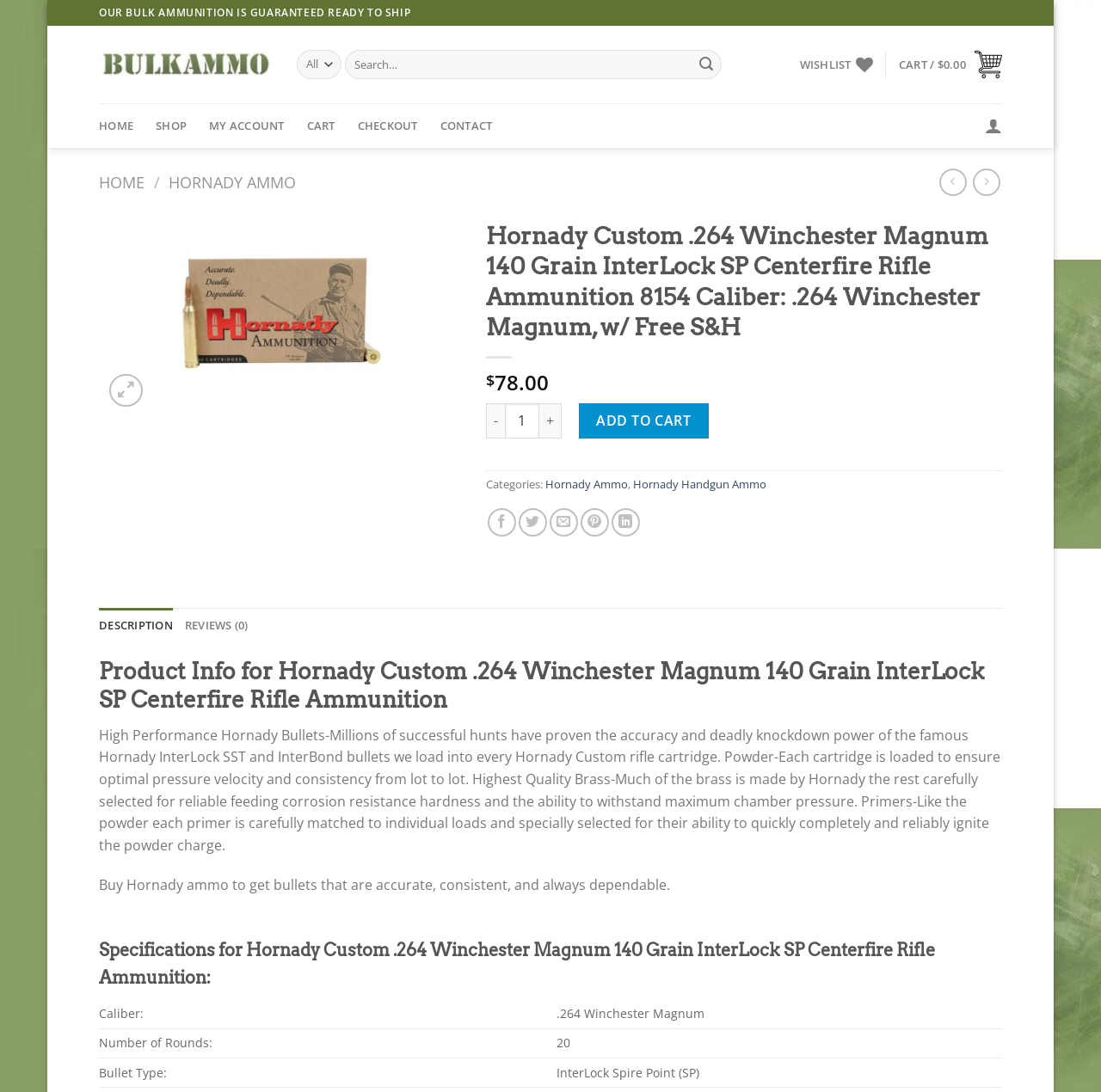Please identify the bounding box coordinates of the element that needs to be clicked to execute the following command: "Add to wishlist". Provide the bounding box using four float numbers between 0 and 1, formatted as [left, top, right, bottom].

[0.366, 0.241, 0.406, 0.271]